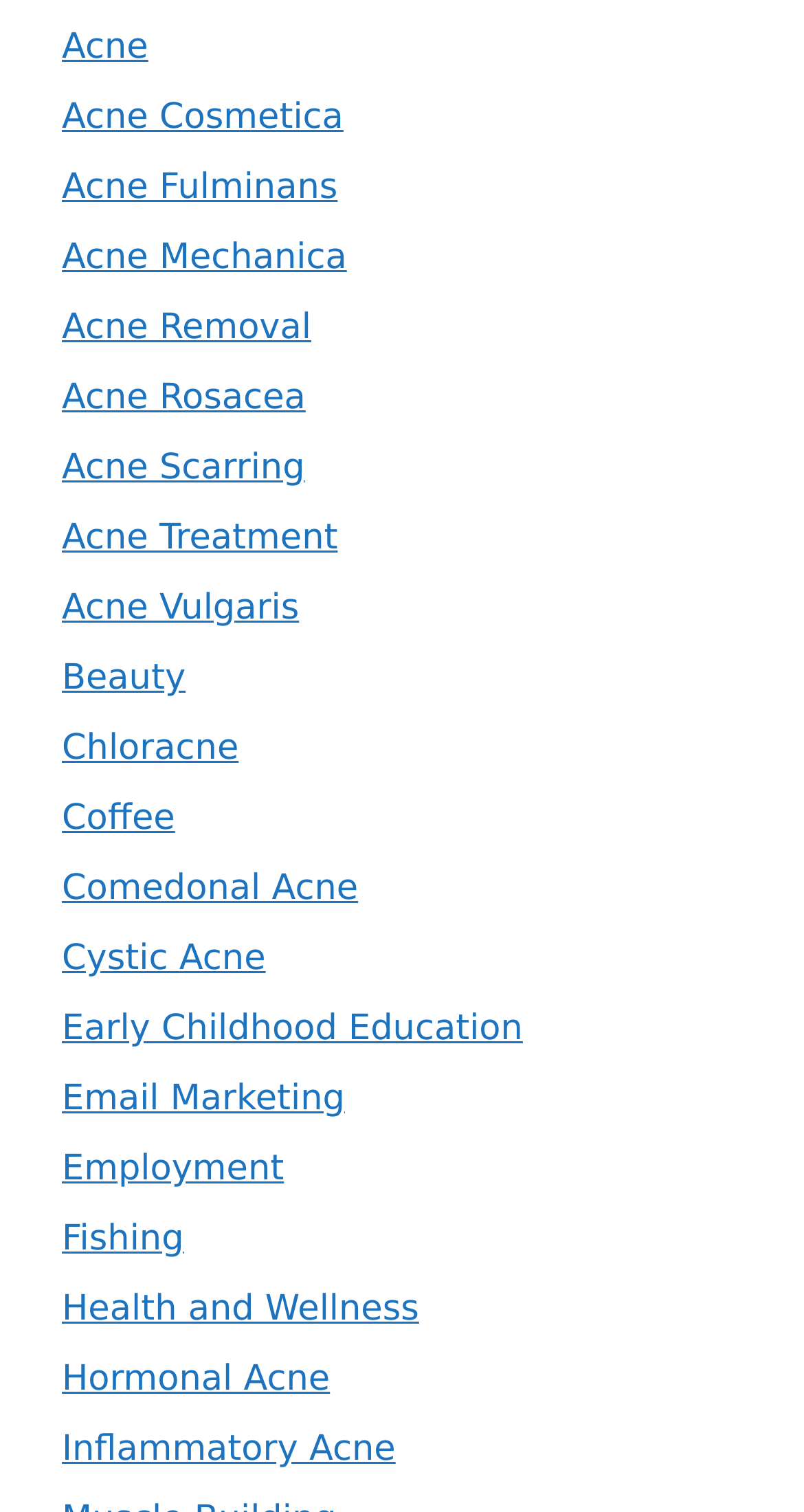Determine the bounding box coordinates of the target area to click to execute the following instruction: "View Acne Treatment."

[0.077, 0.342, 0.42, 0.37]